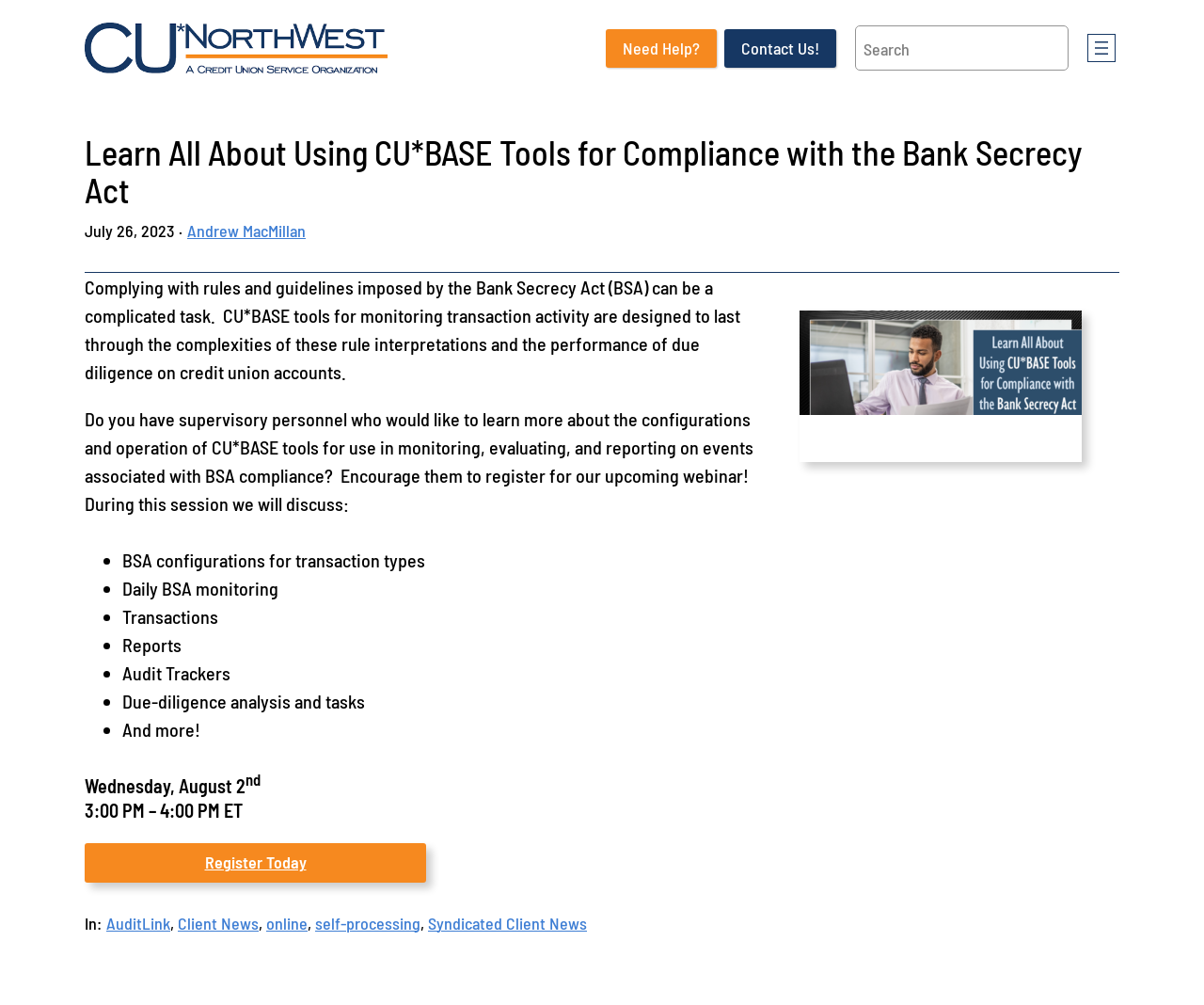Find the bounding box coordinates of the area that needs to be clicked in order to achieve the following instruction: "Open menu". The coordinates should be specified as four float numbers between 0 and 1, i.e., [left, top, right, bottom].

[0.903, 0.034, 0.927, 0.062]